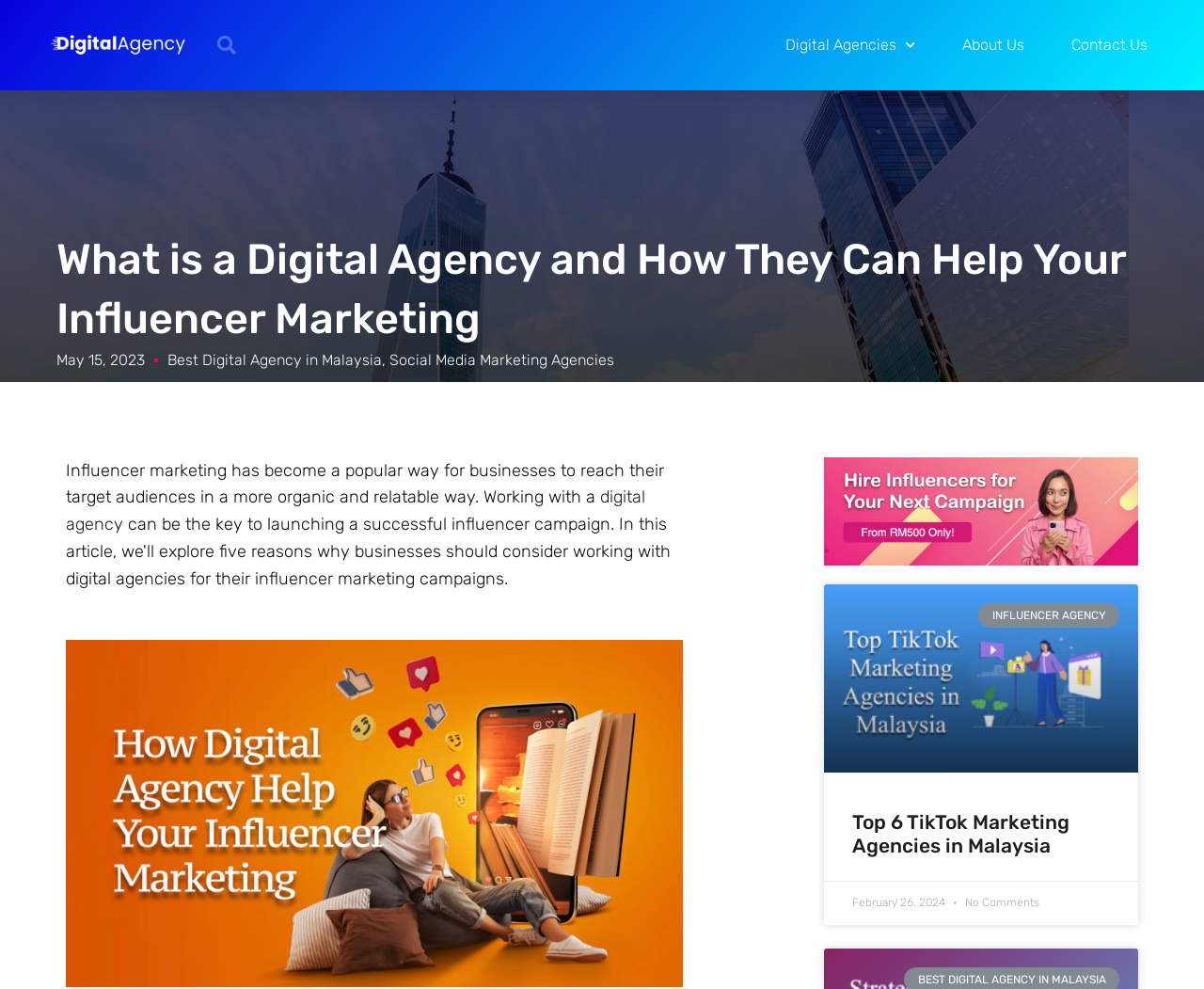Locate the bounding box coordinates of the clickable part needed for the task: "Read the article about 'Top 6 TikTok Marketing Agencies in Malaysia'".

[0.708, 0.819, 0.922, 0.867]